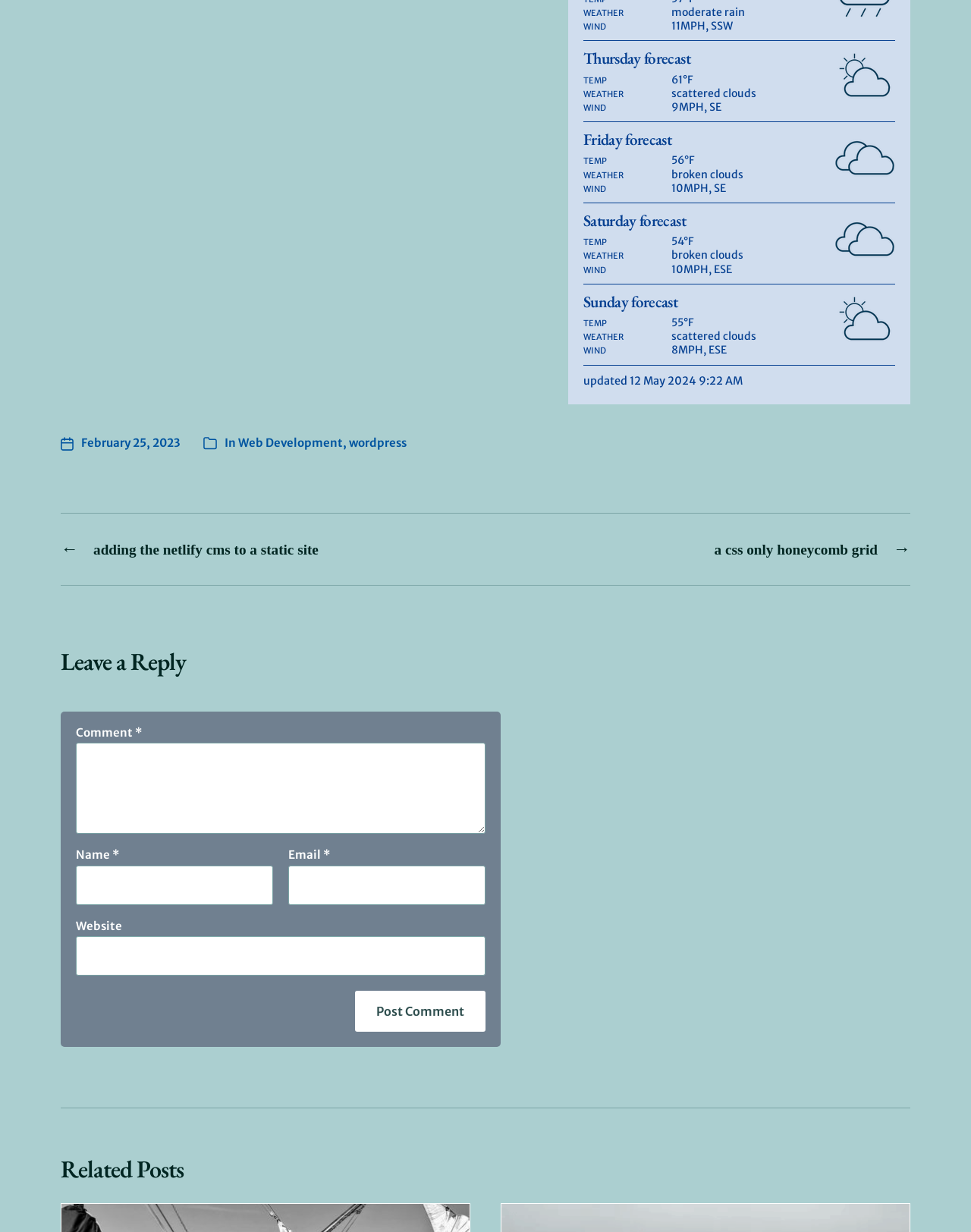Determine the bounding box coordinates for the region that must be clicked to execute the following instruction: "View related posts".

[0.062, 0.936, 0.938, 0.961]